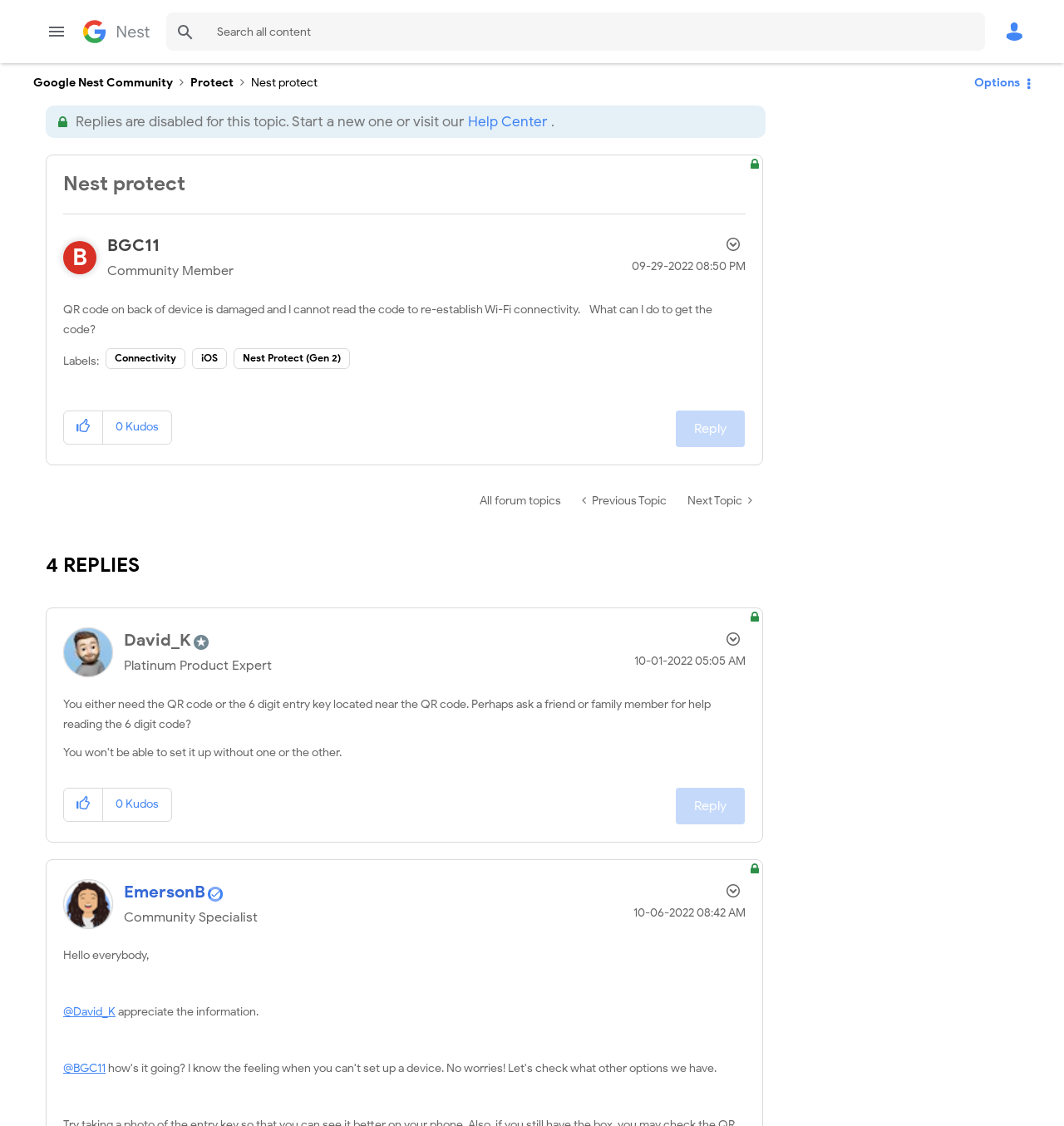What is the role of EmersonB in the community?
From the image, respond with a single word or phrase.

Community Specialist